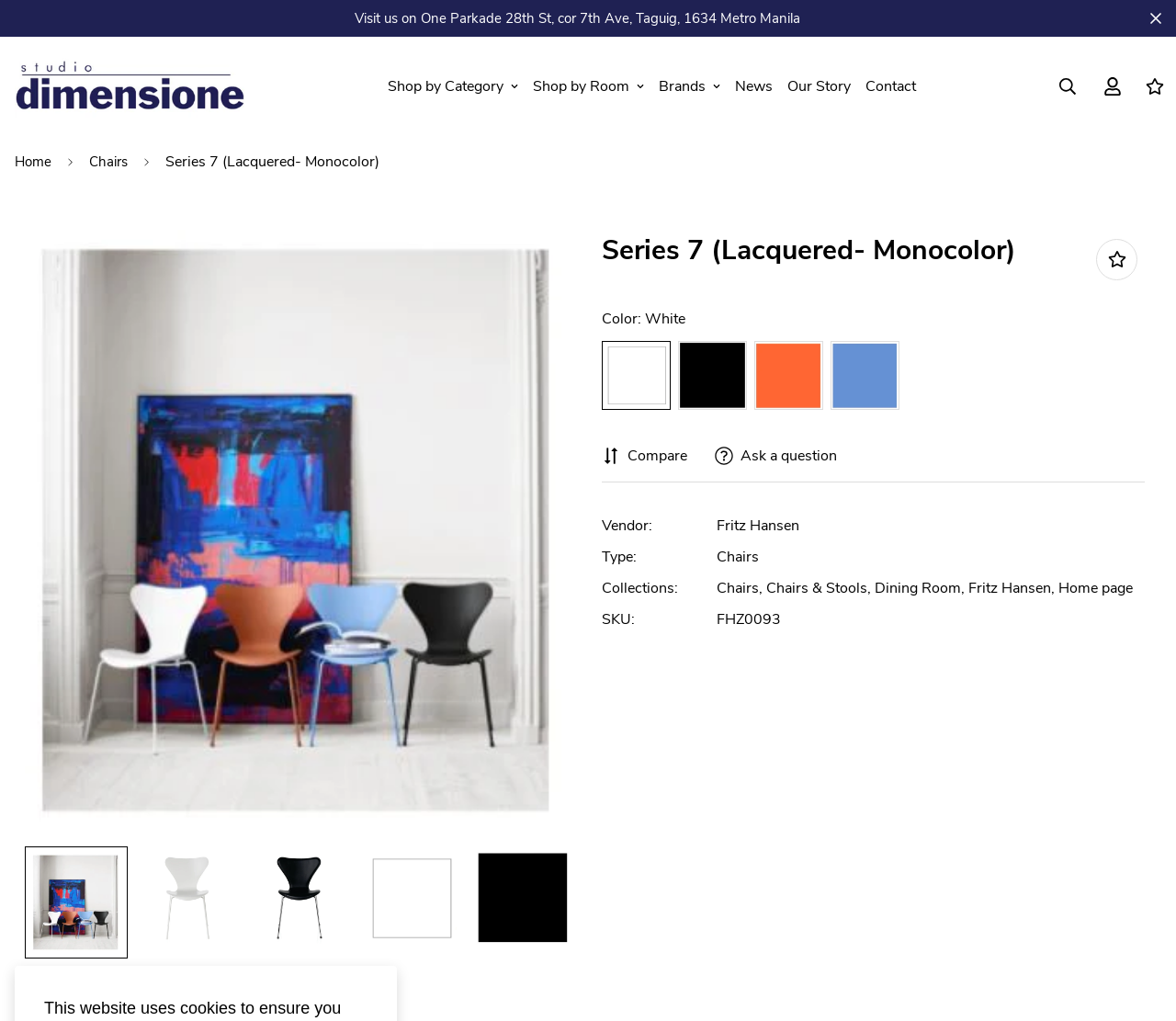Can you find the bounding box coordinates for the element that needs to be clicked to execute this instruction: "Shop by Category"? The coordinates should be given as four float numbers between 0 and 1, i.e., [left, top, right, bottom].

[0.323, 0.056, 0.446, 0.113]